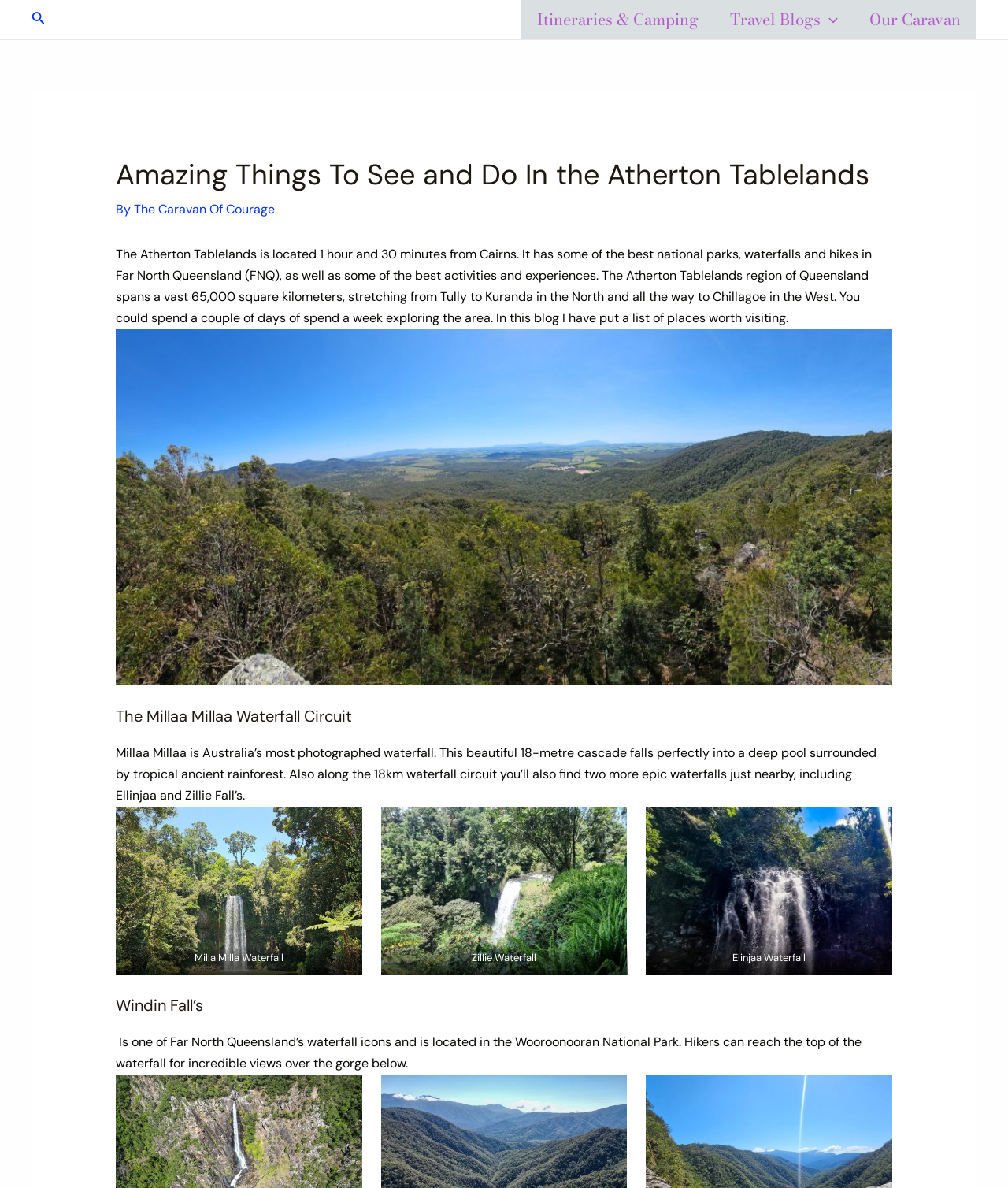Locate the UI element described by parent_node: Travel Blogs aria-label="Menu Toggle" and provide its bounding box coordinates. Use the format (top-left x, top-left y, bottom-right x, bottom-right y) with all values as floating point numbers between 0 and 1.

[0.814, 0.0, 0.831, 0.033]